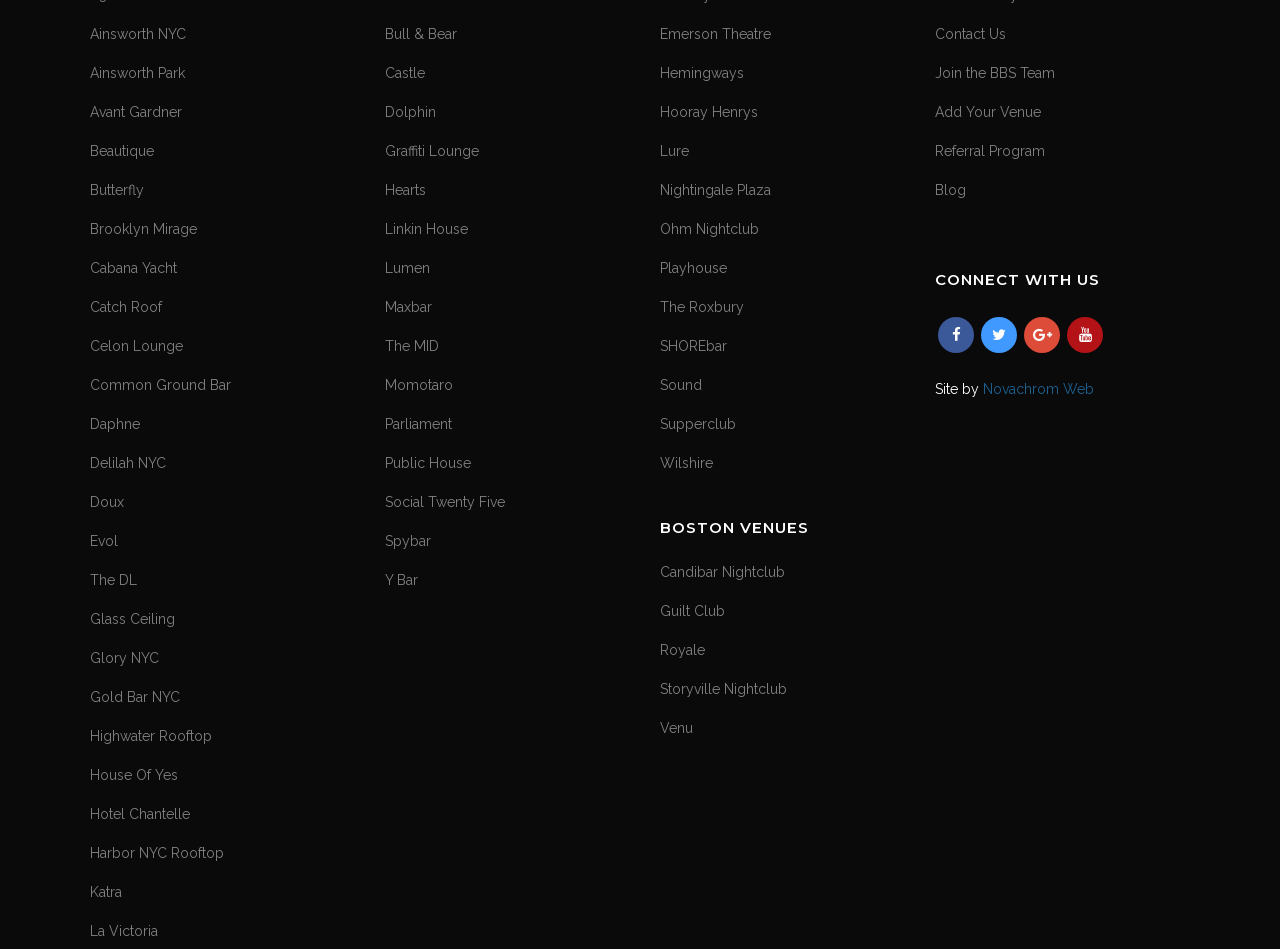Find and specify the bounding box coordinates that correspond to the clickable region for the instruction: "View the Blog".

[0.73, 0.188, 0.93, 0.211]